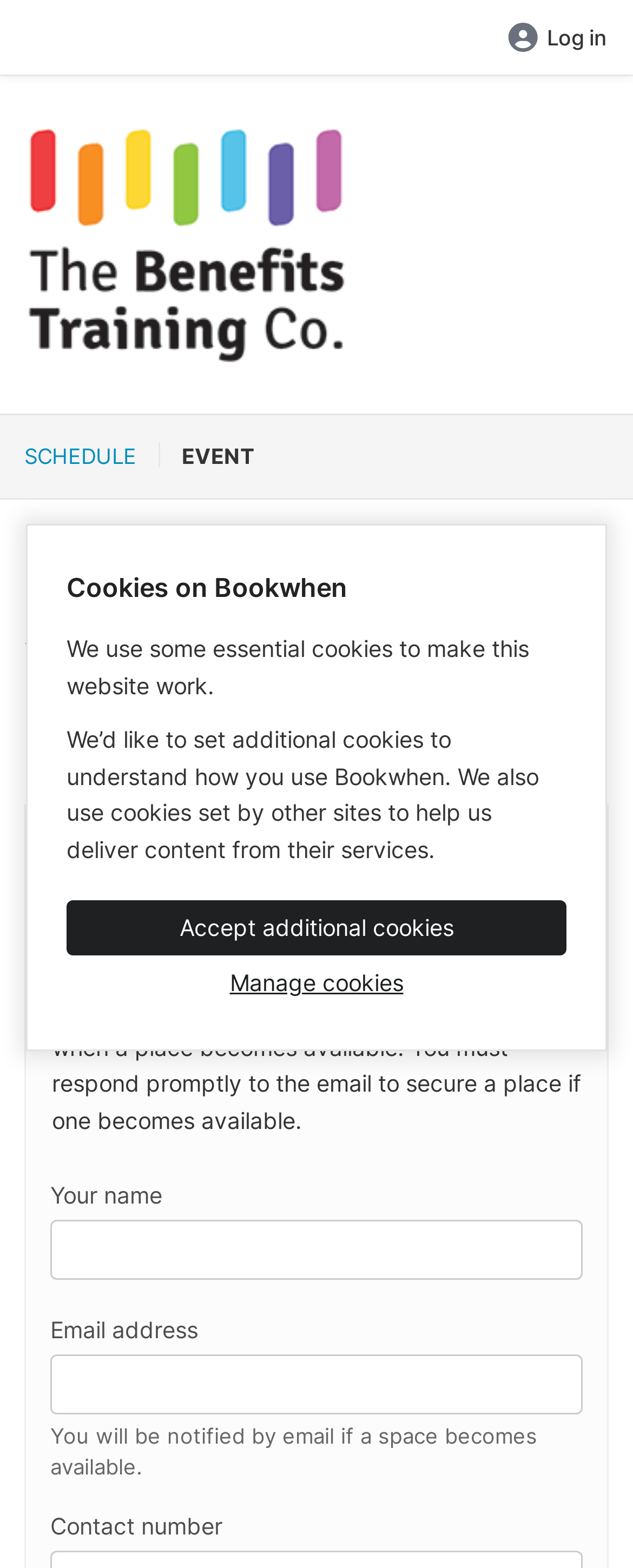What is the time of the event?
Look at the image and answer the question using a single word or phrase.

9:45am – 12:45pm